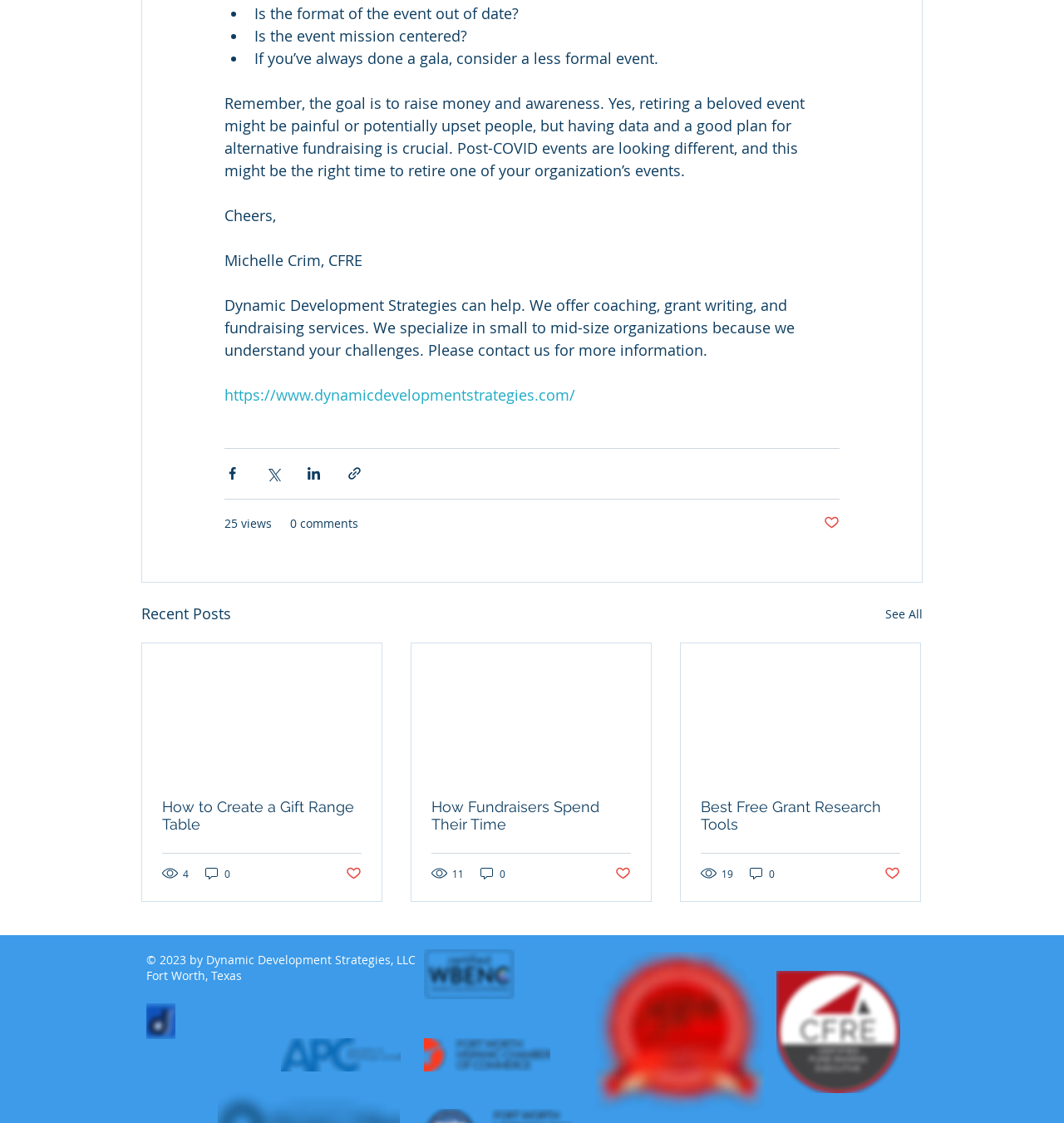What is the author of the article?
Utilize the information in the image to give a detailed answer to the question.

The author of the article is mentioned at the end of the article, where it says 'Cheers, Michelle Crim, CFRE'. This suggests that Michelle Crim, CFRE is the author of the article.